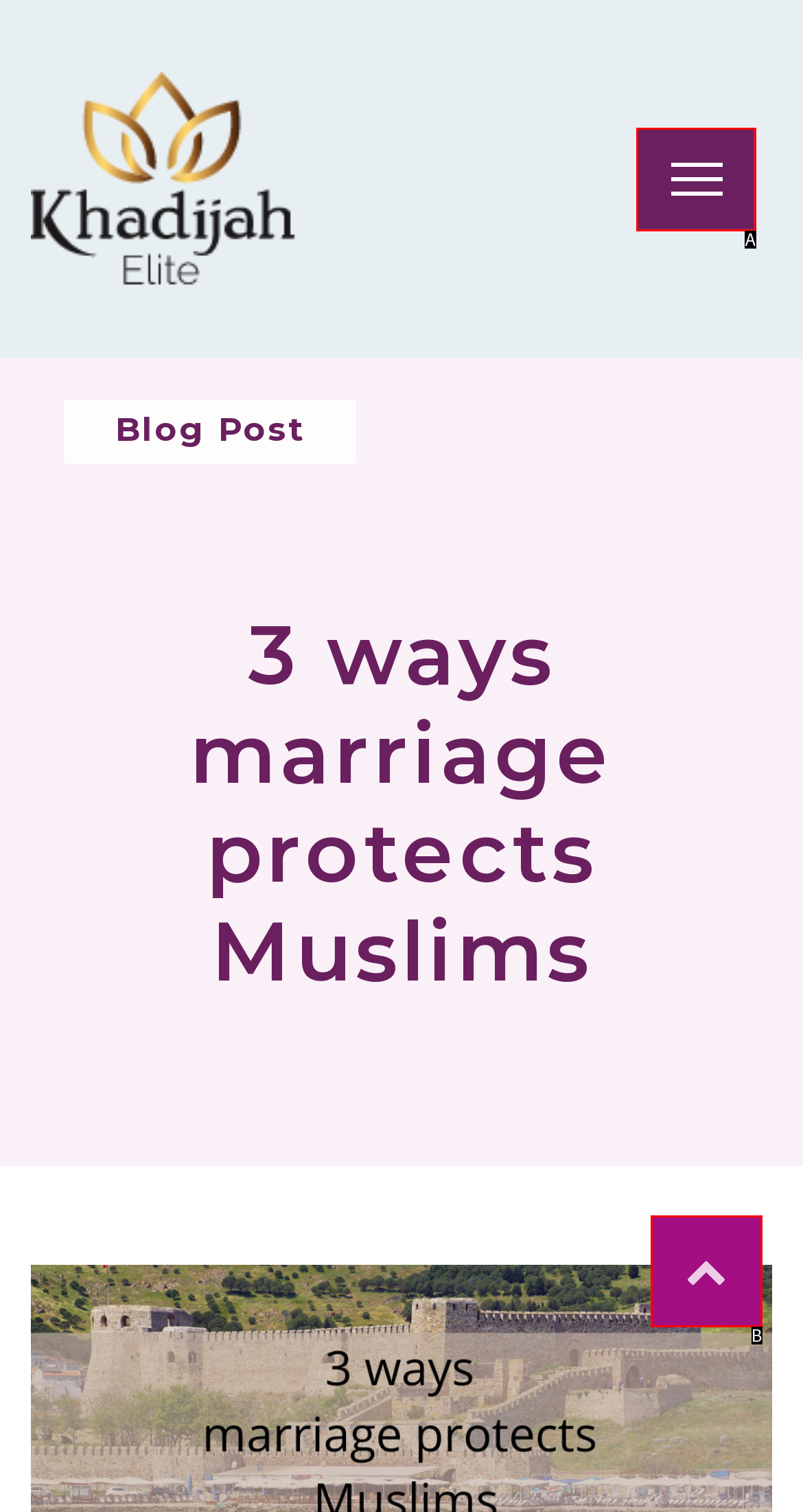Based on the description: aria-label="Toggle navigation", identify the matching HTML element. Reply with the letter of the correct option directly.

A